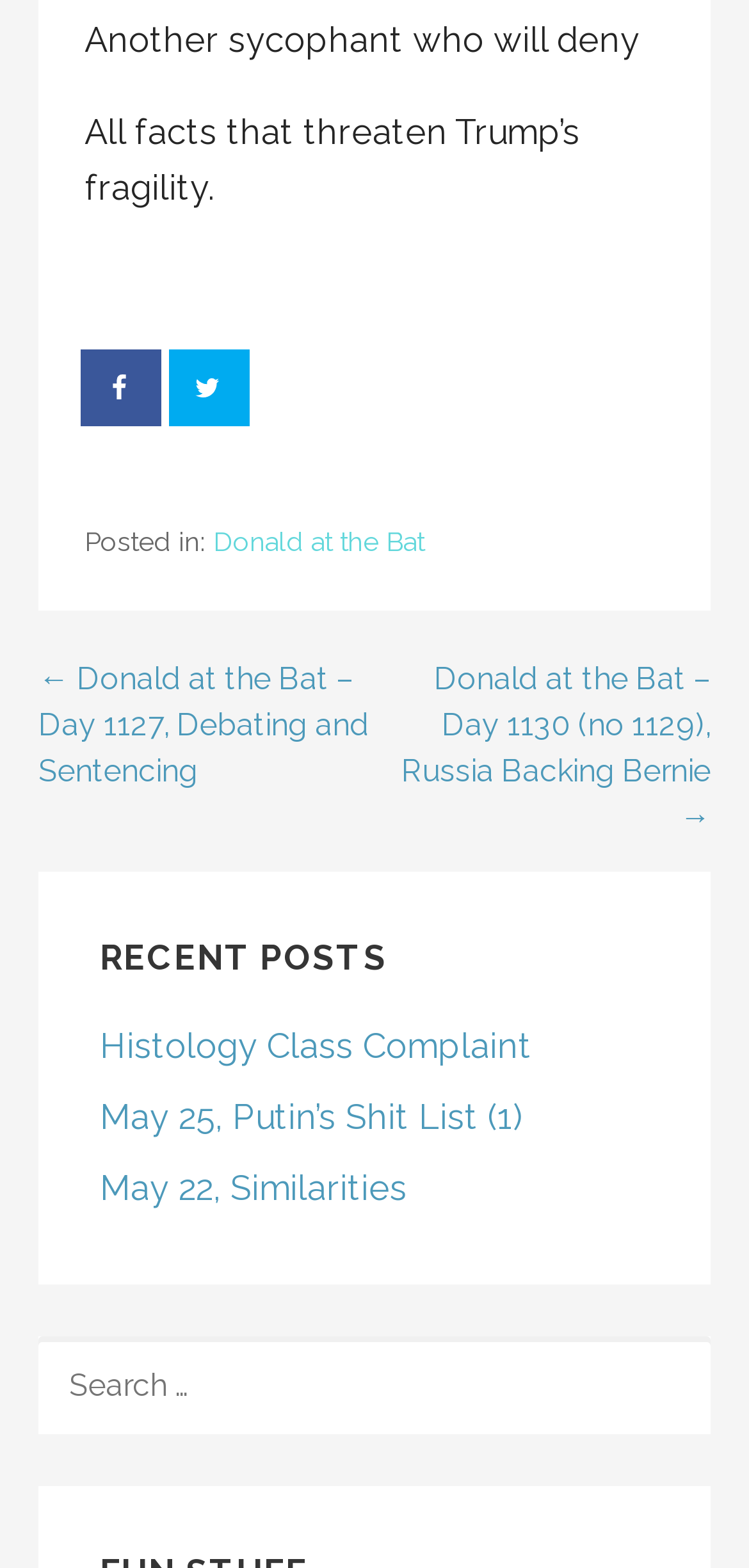Please determine the bounding box coordinates for the element that should be clicked to follow these instructions: "Search for posts".

[0.051, 0.853, 0.949, 0.915]